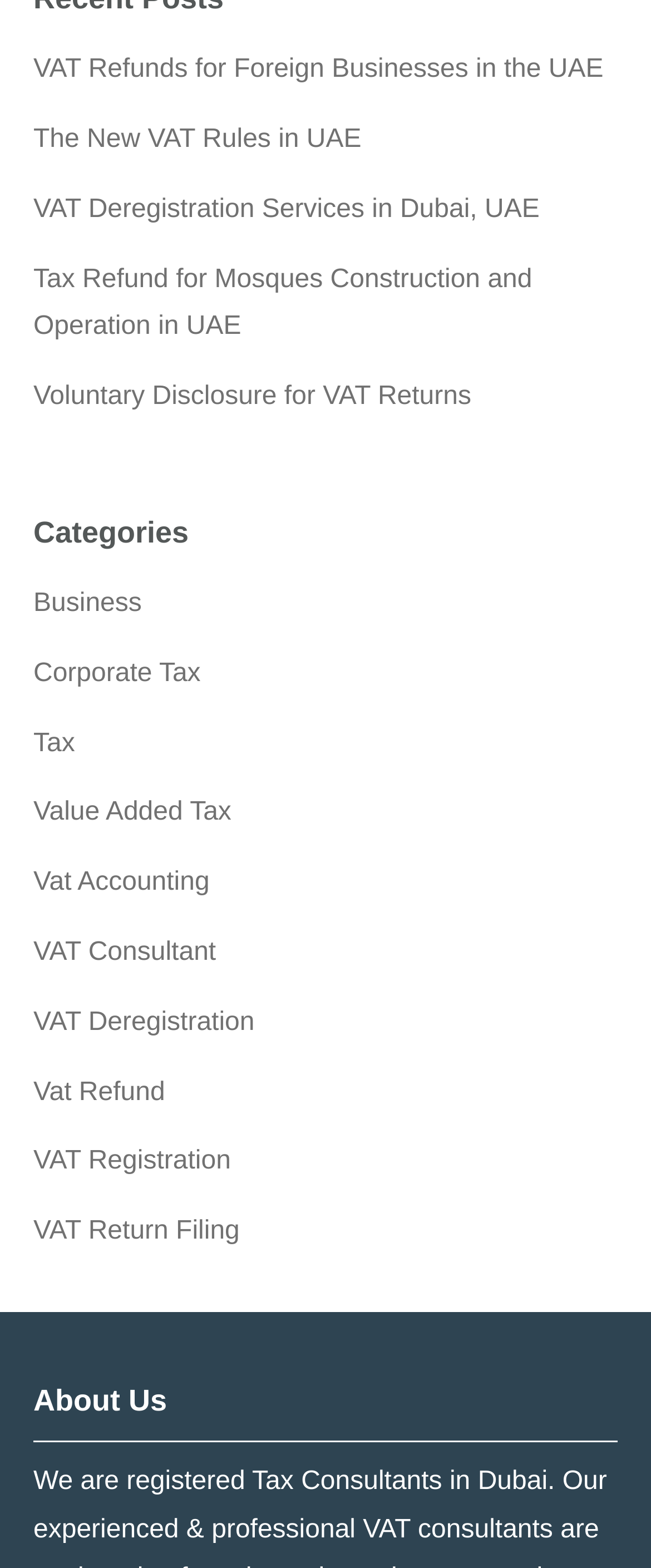From the element description: "Value Added Tax", extract the bounding box coordinates of the UI element. The coordinates should be expressed as four float numbers between 0 and 1, in the order [left, top, right, bottom].

[0.051, 0.509, 0.355, 0.527]